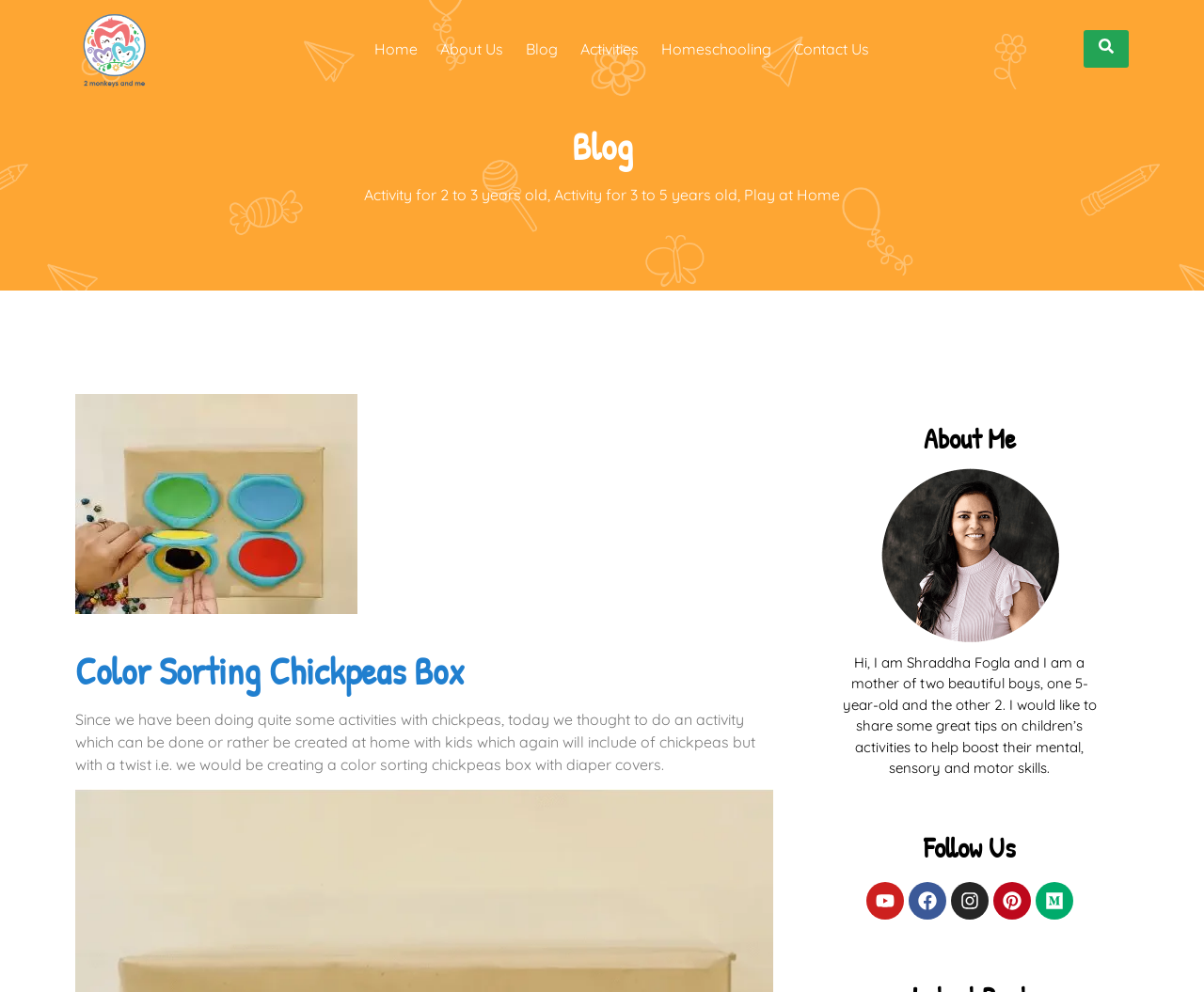Find the bounding box coordinates of the clickable area that will achieve the following instruction: "Go to Home page".

[0.302, 0.028, 0.355, 0.071]